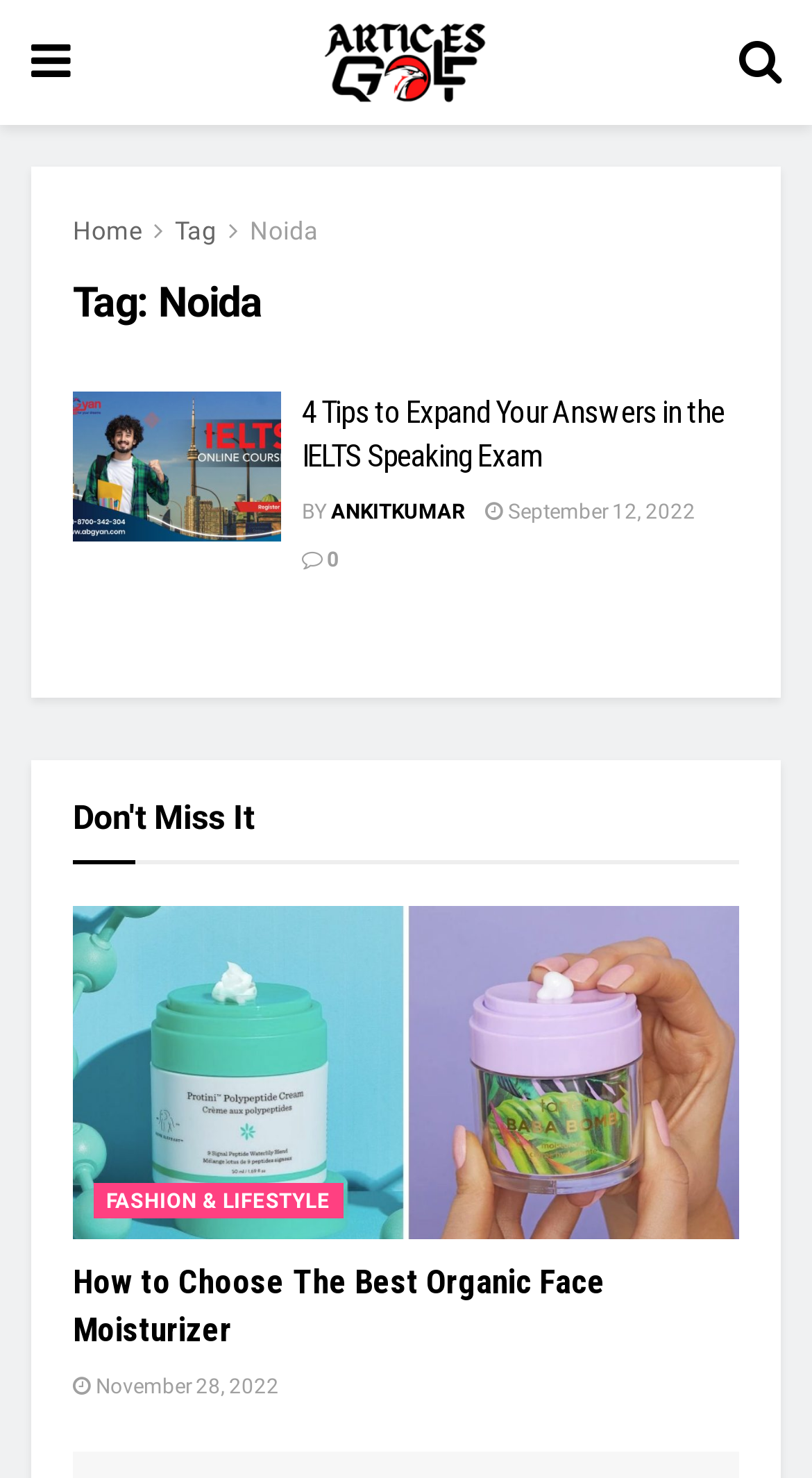Please provide a one-word or phrase answer to the question: 
When was the second article published?

November 28, 2022